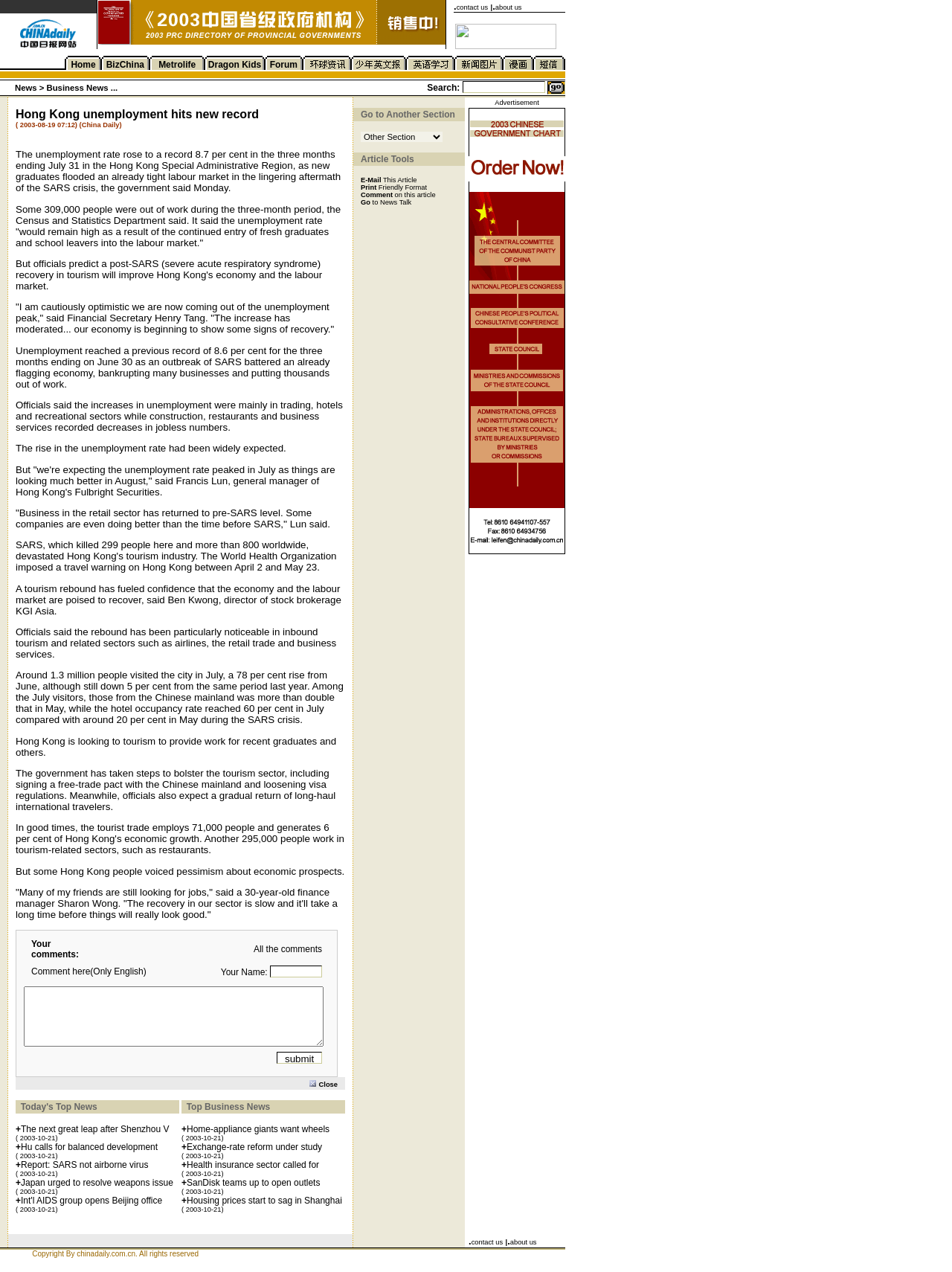Please identify the bounding box coordinates of the clickable element to fulfill the following instruction: "Click the contact us link". The coordinates should be four float numbers between 0 and 1, i.e., [left, top, right, bottom].

[0.479, 0.003, 0.513, 0.009]